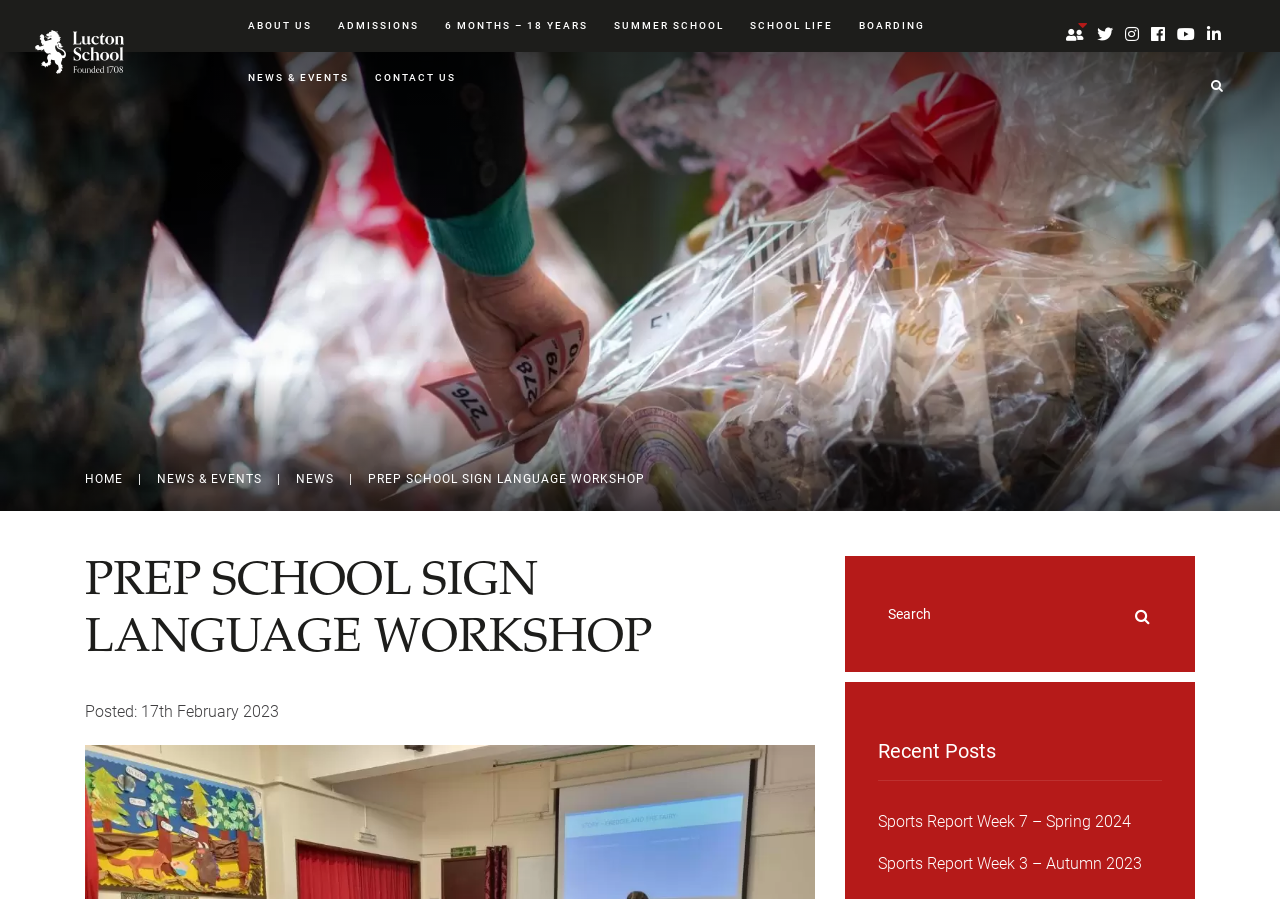Determine the coordinates of the bounding box that should be clicked to complete the instruction: "Check out NEWS". The coordinates should be represented by four float numbers between 0 and 1: [left, top, right, bottom].

None